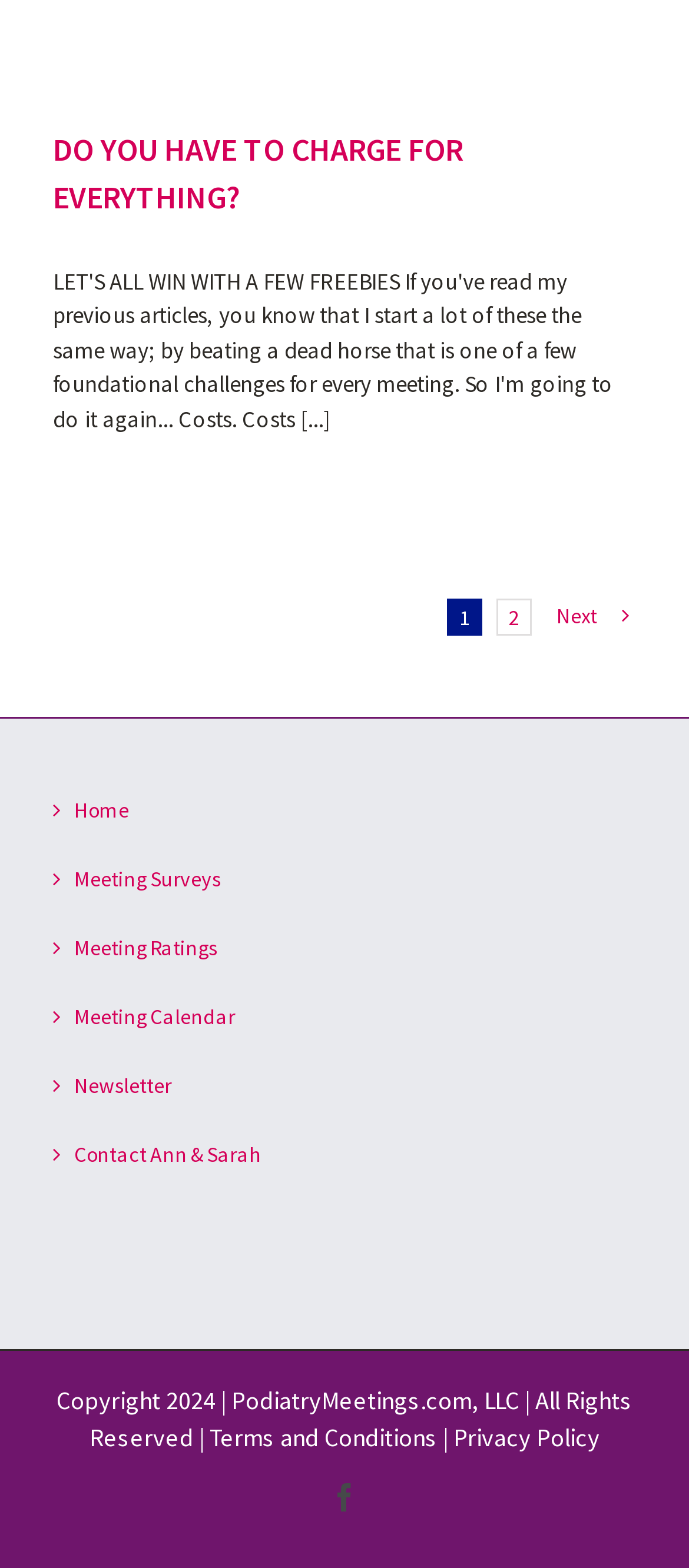How many links are present in the footer section?
Kindly answer the question with as much detail as you can.

The footer section is identified by the contentinfo element with bounding box coordinates [0.0, 0.861, 1.0, 1.0]. Within this section, there are three links: 'Terms and Conditions', 'Privacy Policy', and a Facebook link.